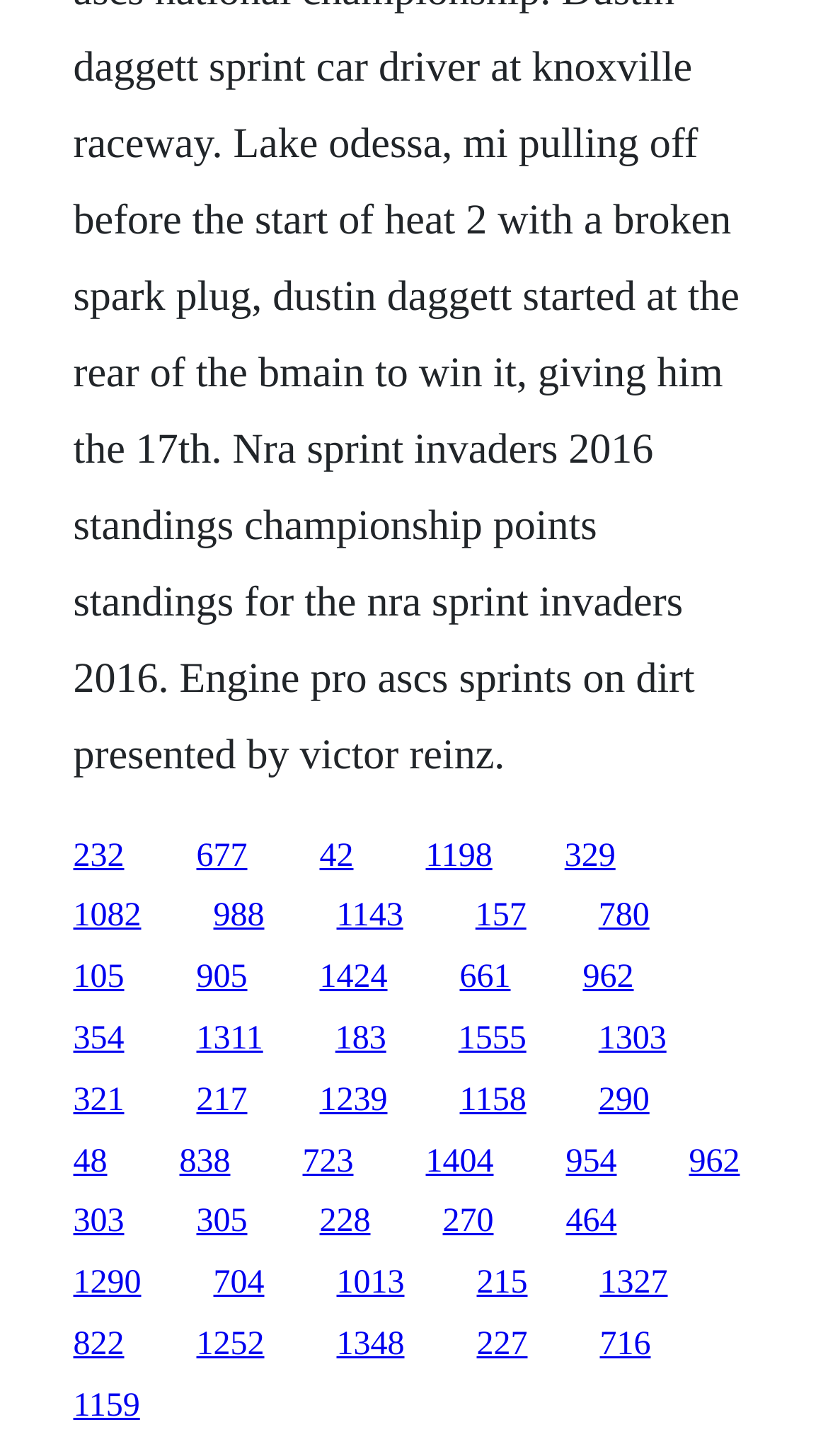Given the webpage screenshot and the description, determine the bounding box coordinates (top-left x, top-left y, bottom-right x, bottom-right y) that define the location of the UI element matching this description: 228

[0.386, 0.827, 0.447, 0.852]